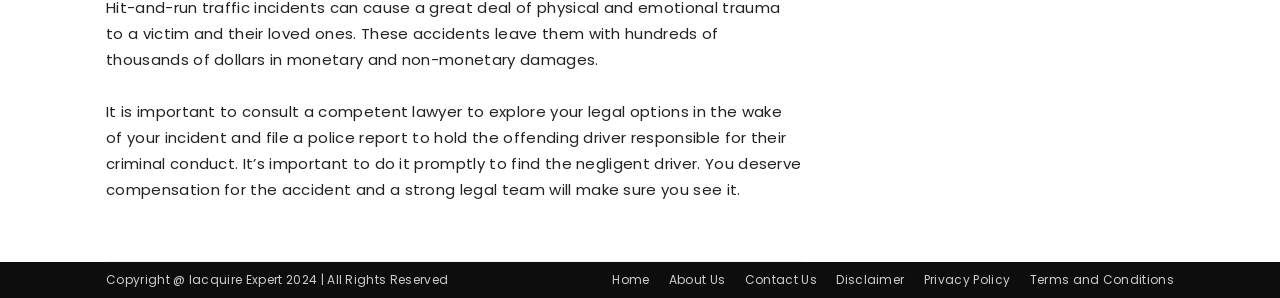Provide your answer to the question using just one word or phrase: How many links are in the footer?

6